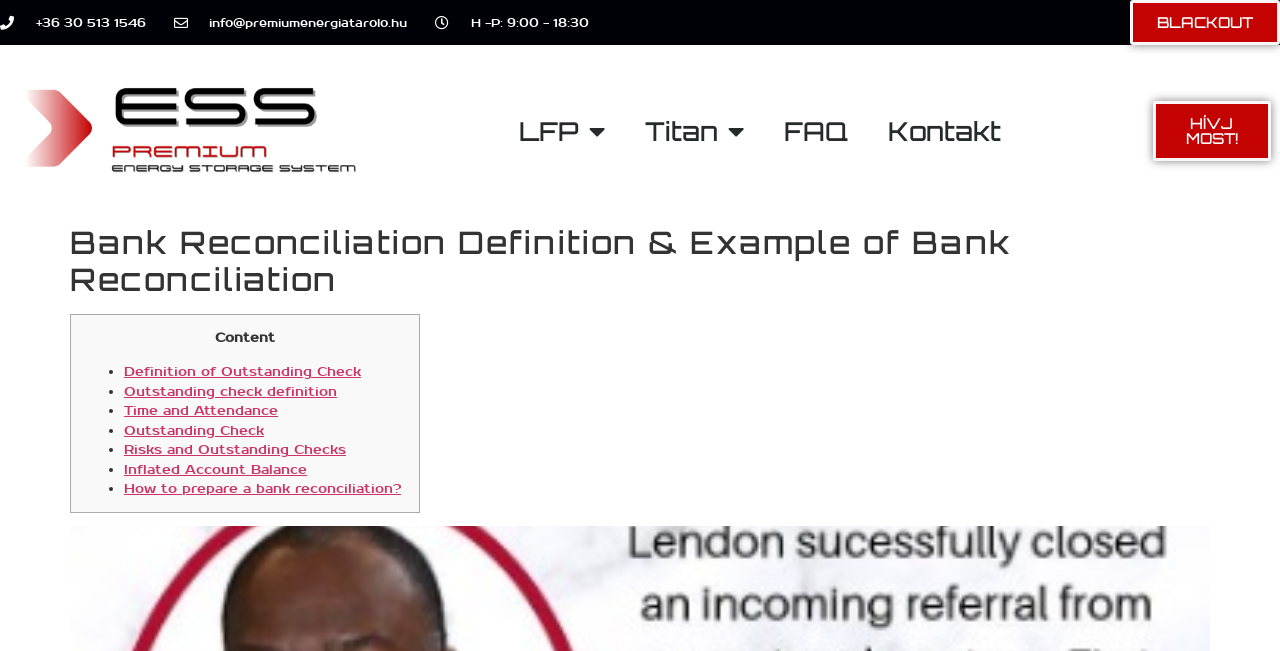How many links are in the list?
Answer the question with detailed information derived from the image.

I found the number of links by counting the link elements in the list, which are 'Definition of Outstanding Check', 'Outstanding check definition', 'Time and Attendance', 'Outstanding Check', 'Risks and Outstanding Checks', 'Inflated Account Balance', and 'How to prepare a bank reconciliation?'. There are 7 links in total.